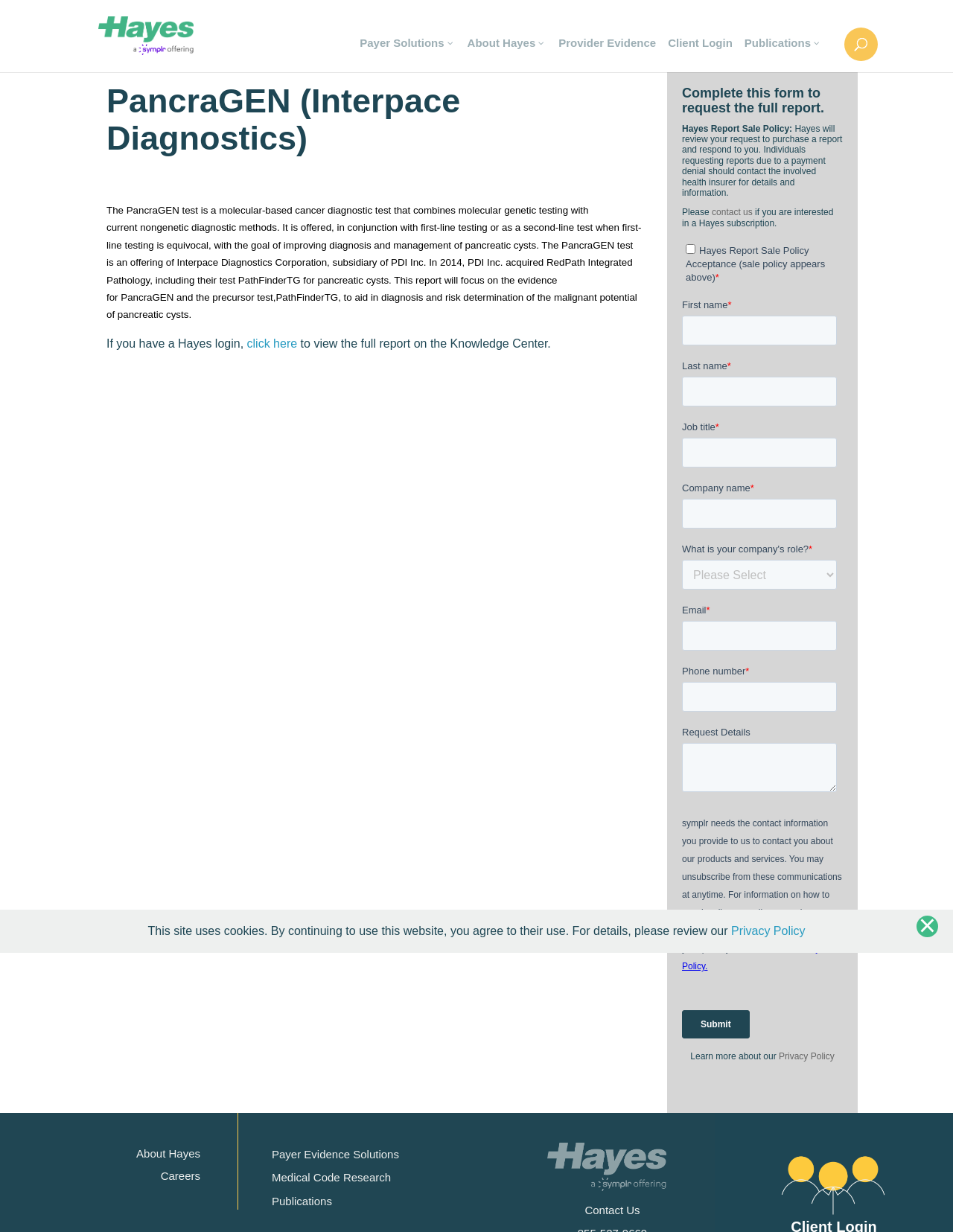Look at the image and give a detailed response to the following question: What is Hayes Report Sale Policy?

According to the webpage, Hayes Report Sale Policy is that Hayes will review your request to purchase a report and respond to you. This is stated in the text as 'Hayes will review your request to purchase a report and respond to you'.